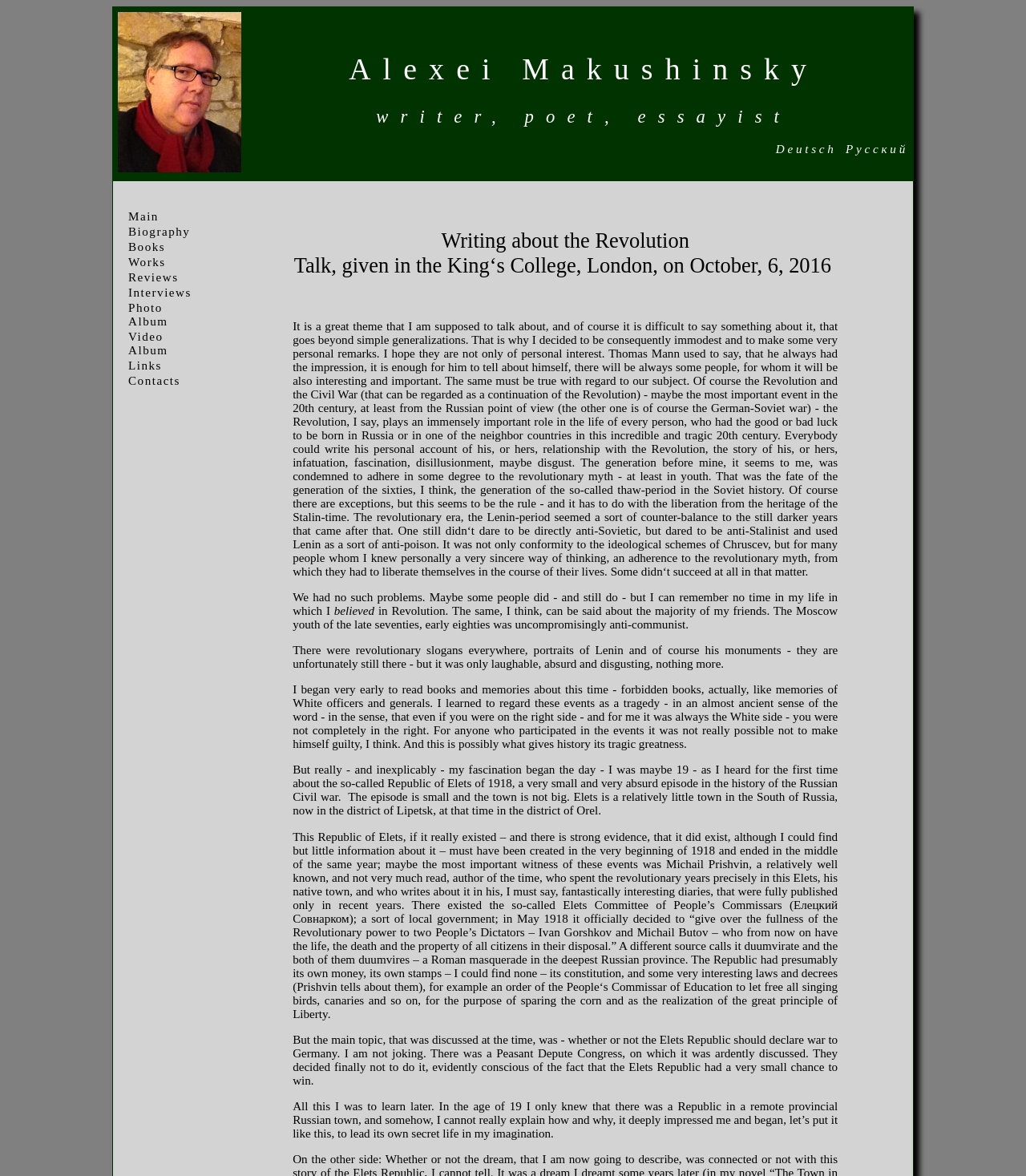Find the bounding box coordinates for the HTML element described as: "Books". The coordinates should consist of four float values between 0 and 1, i.e., [left, top, right, bottom].

[0.125, 0.204, 0.161, 0.215]